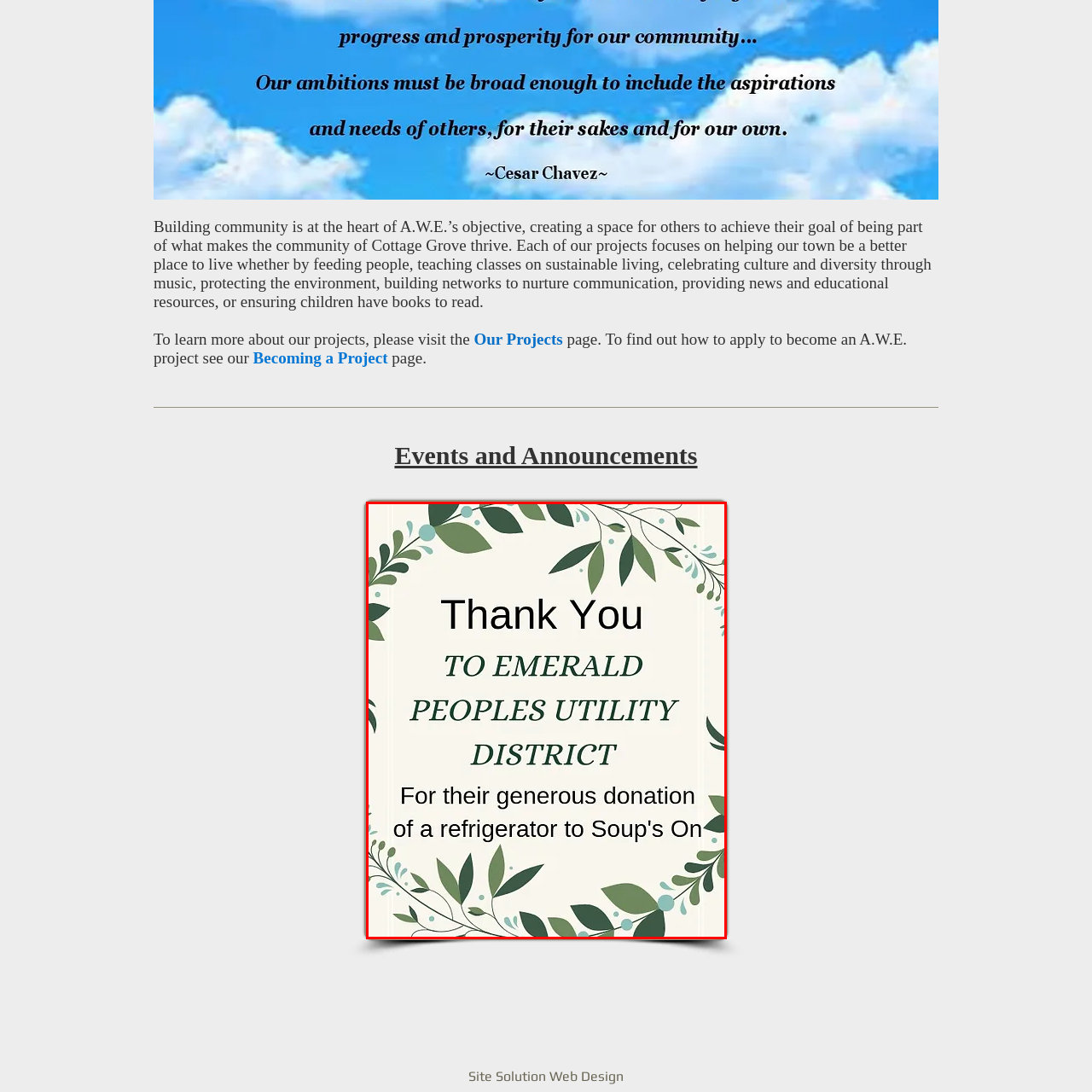Observe the image within the red bounding box carefully and provide an extensive answer to the following question using the visual cues: What is the broader mission of the initiative?

The caption conveys that the appreciation for the generous donation reflects the broader mission of fostering community connections and support within the Cottage Grove area, indicating that the initiative aims to bring people together and promote community support.